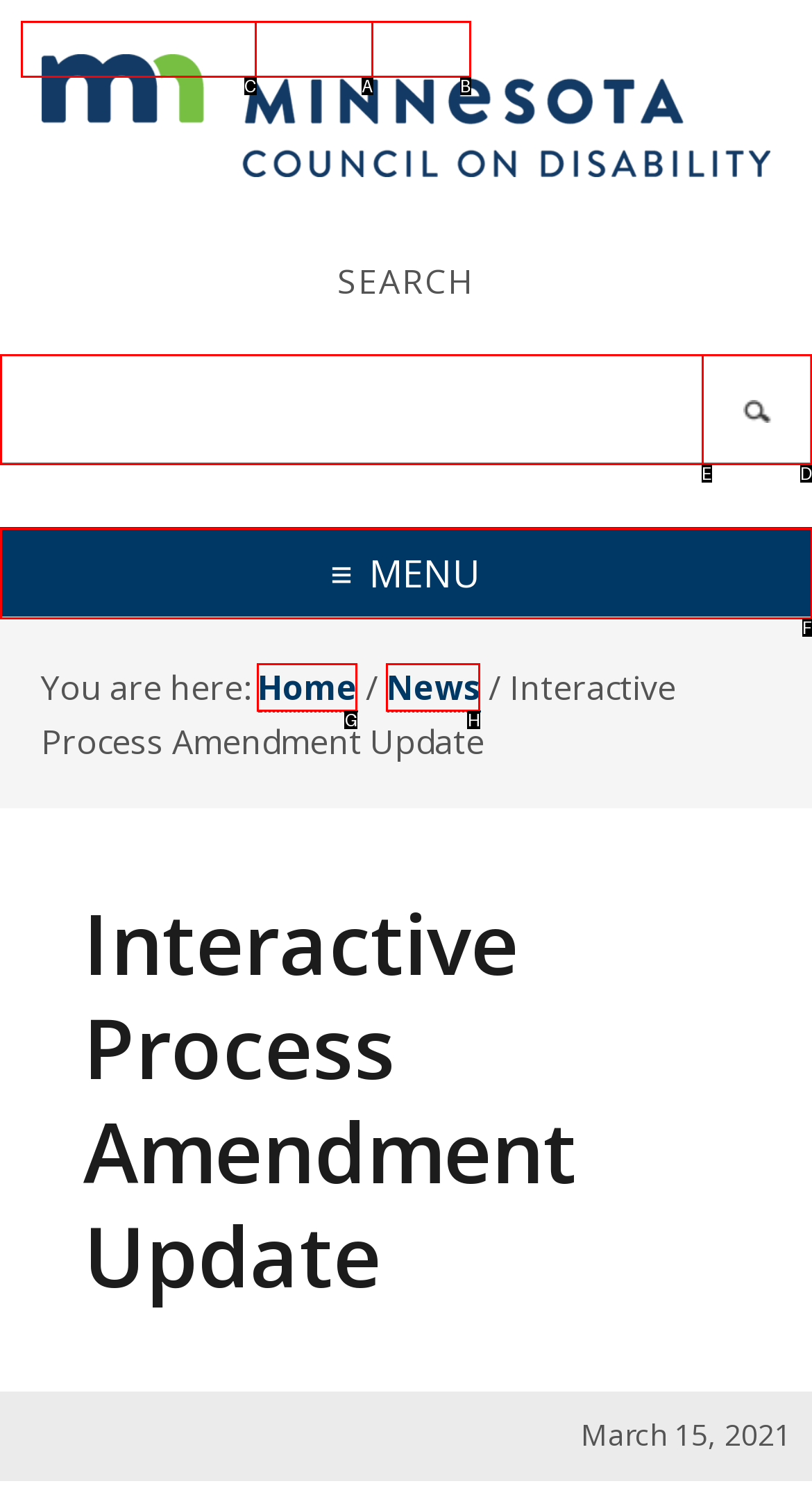Determine which HTML element to click to execute the following task: Click Primary Navigation Menu Answer with the letter of the selected option.

F